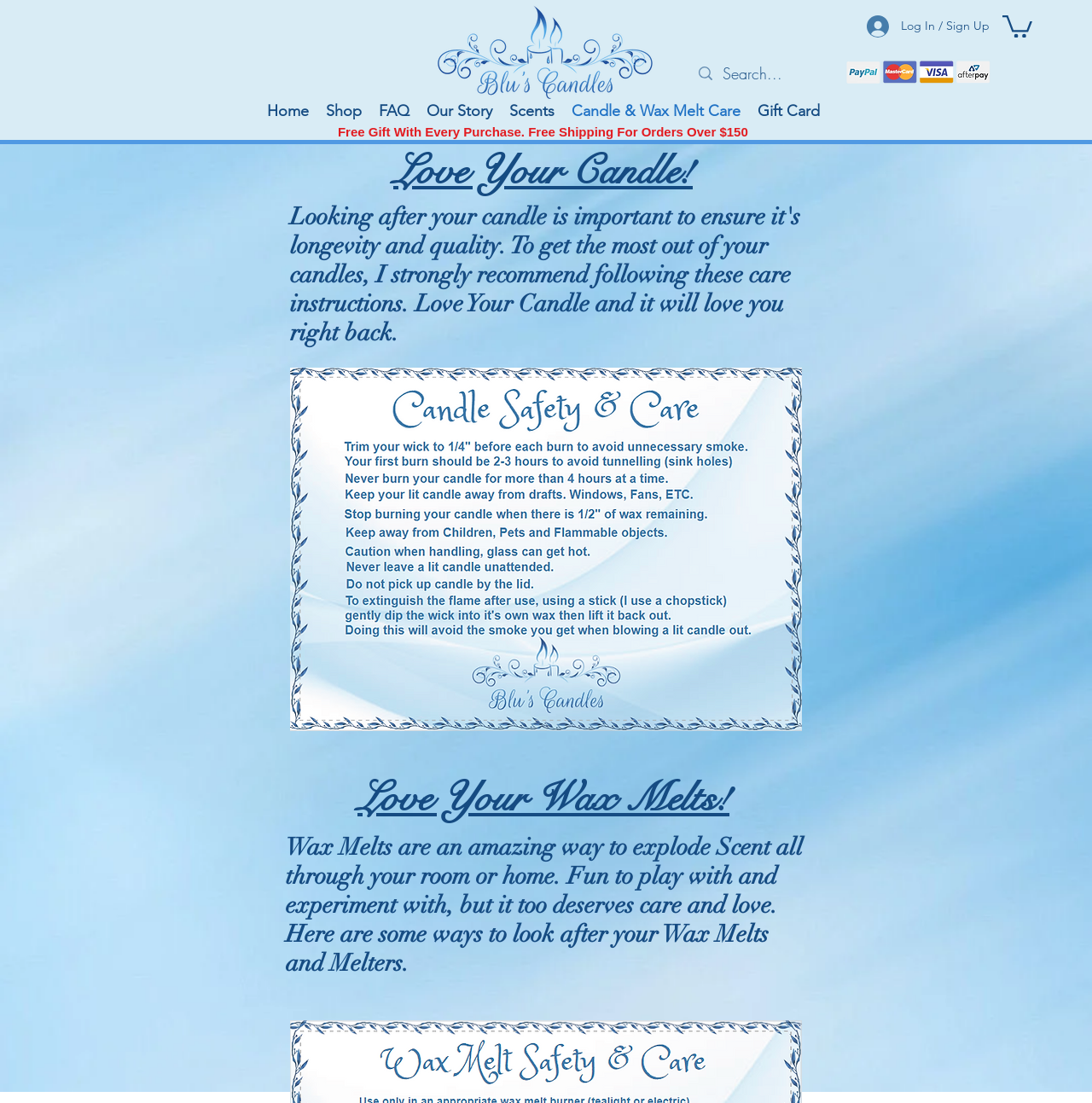Locate the bounding box coordinates of the element you need to click to accomplish the task described by this instruction: "Read about Candle & Wax Melt Care".

[0.516, 0.087, 0.686, 0.114]